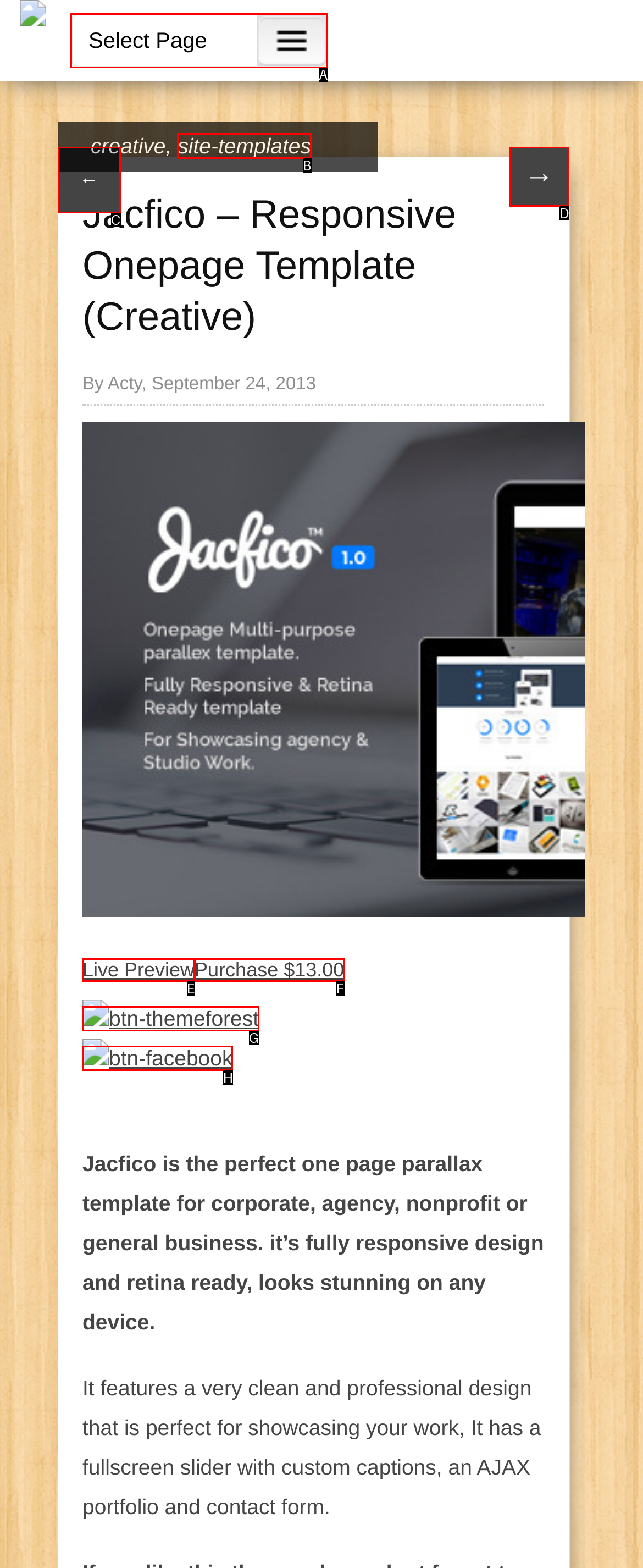Indicate which lettered UI element to click to fulfill the following task: Visit the site templates
Provide the letter of the correct option.

B